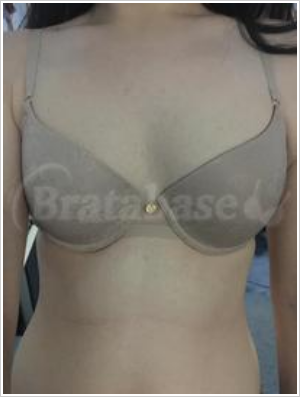Generate a descriptive account of all visible items and actions in the image.

The image showcases a beige, sheer jacquard full fit contour underwire bra from Natori, identified as style number 136059 and size 32C. The bra features a smooth design with delicate underwire support, enhancing the natural shape of the bust. It is styled with adjustable straps for a customizable fit, and a small golden decorative element is centrally located between the cups, adding a touch of elegance. The image is taken from a front view, highlighting how the bra fits on the model, who has light skin and dark hair. The background is softly blurred, keeping the focus on the bra's design and features. This product is listed on Bratabase, a platform dedicated to sharing experiences and recommendations for bras, allowing users to help others find the right fit.